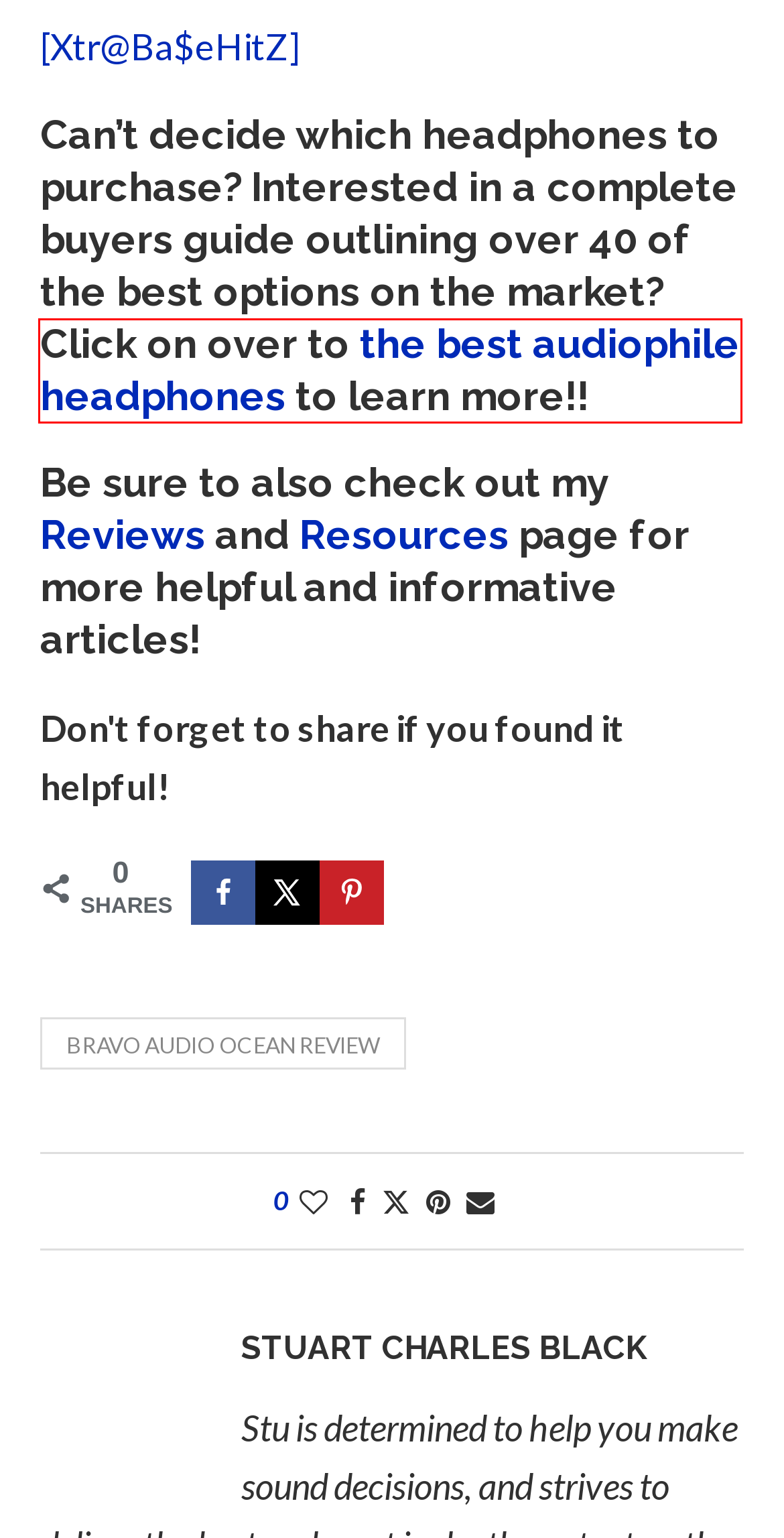Analyze the webpage screenshot with a red bounding box highlighting a UI element. Select the description that best matches the new webpage after clicking the highlighted element. Here are the options:
A. Audeze LCD-3 Review: A Visceral Odyssey Into The Unknown - Home Studio Basics
B. Resources/Knowledge Base - Home Studio Basics
C. Home Studio Basics
D. The Best Audiophile Headphones - Home Studio Basics
E. AudioQuest Dragonfly Red Review – Worth A Purchase In 2024? - Home Studio Basics
F. Ranking Tubes And Tube Hybrids - Home Studio Basics
G. Bravo Audio Ocean Review - Home Studio Basics
H. xDuoo TA-20 Review: Part II (Sound & Comparisons) - Home Studio Basics

D